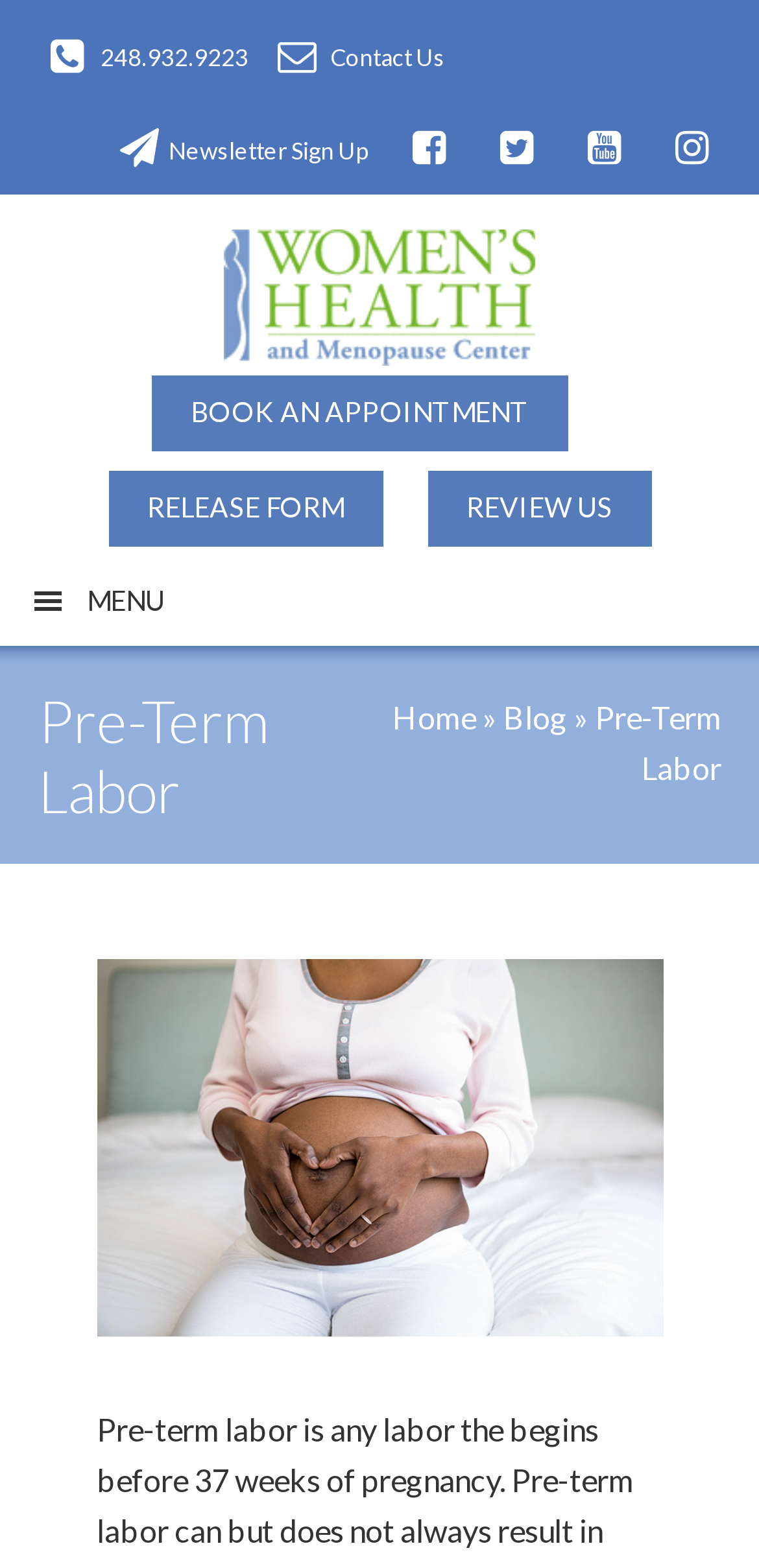How many links are there in the top navigation bar?
Please utilize the information in the image to give a detailed response to the question.

I counted the links in the top navigation bar and found seven links, including 'Skip to main content', 'Skip to primary sidebar', 'Skip to footer', and others.